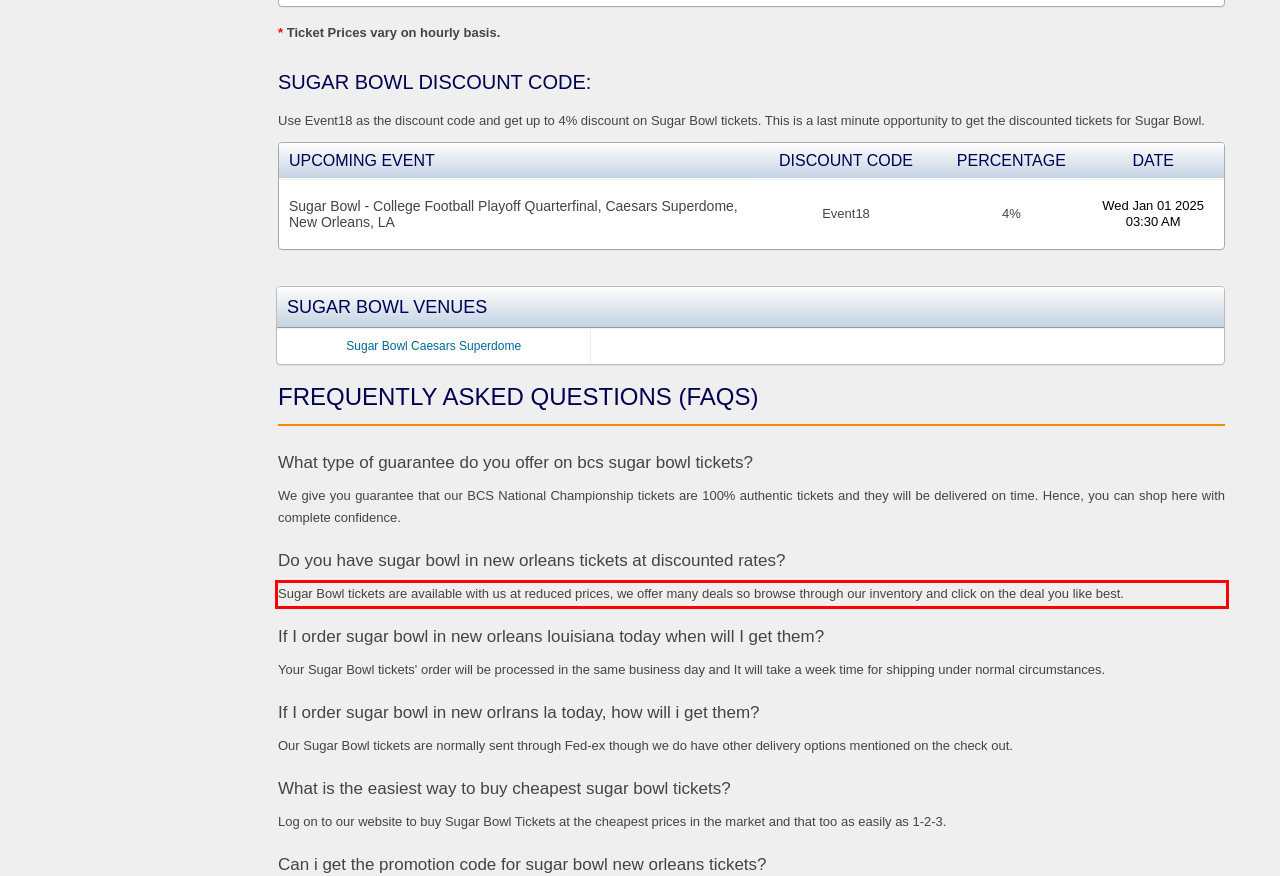Identify the text inside the red bounding box on the provided webpage screenshot by performing OCR.

Sugar Bowl tickets are available with us at reduced prices, we offer many deals so browse through our inventory and click on the deal you like best.